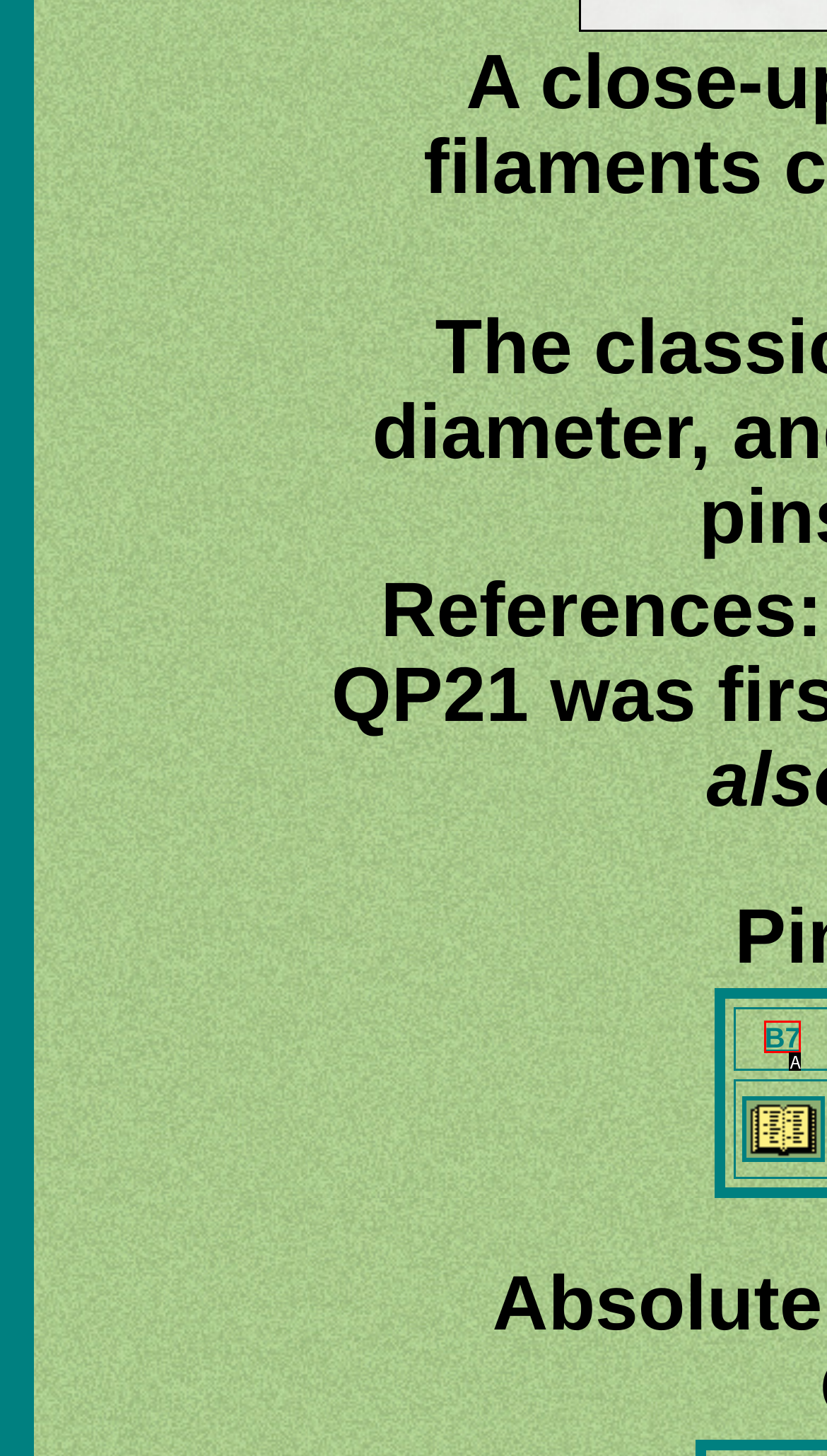Identify the option that corresponds to the description: B7 
Provide the letter of the matching option from the available choices directly.

A